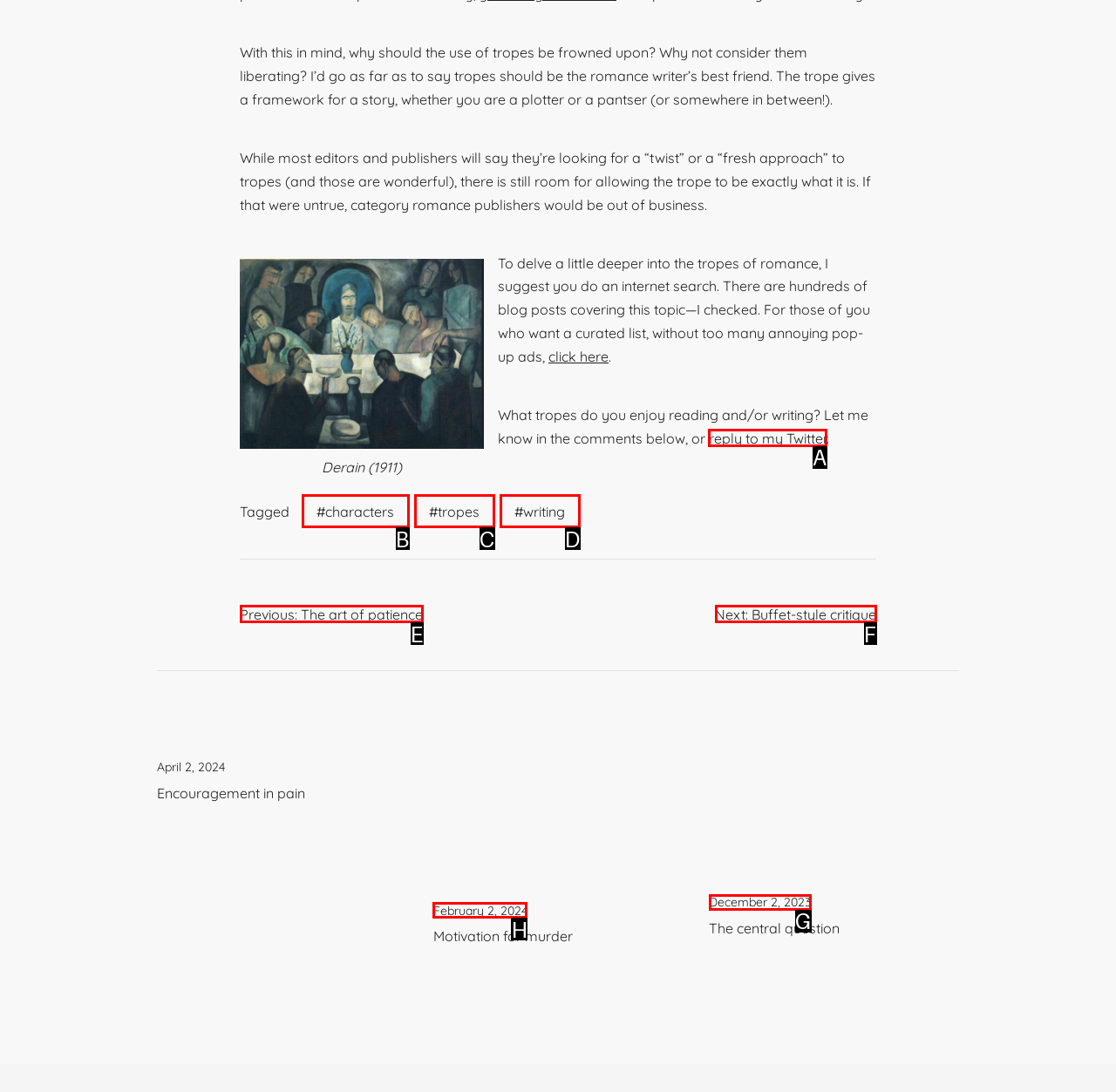Find the option you need to click to complete the following instruction: reply to the author on Twitter
Answer with the corresponding letter from the choices given directly.

A